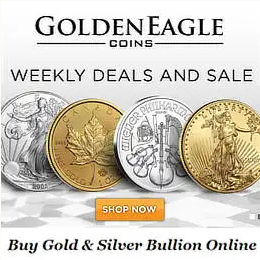What is the purpose of the 'SHOP NOW' button?
Examine the image closely and answer the question with as much detail as possible.

The 'SHOP NOW' button is a call-to-action that encourages viewers to explore Golden Eagle Coins' online offerings for buying gold and silver bullion, making it easy for customers to take the next step and start shopping.